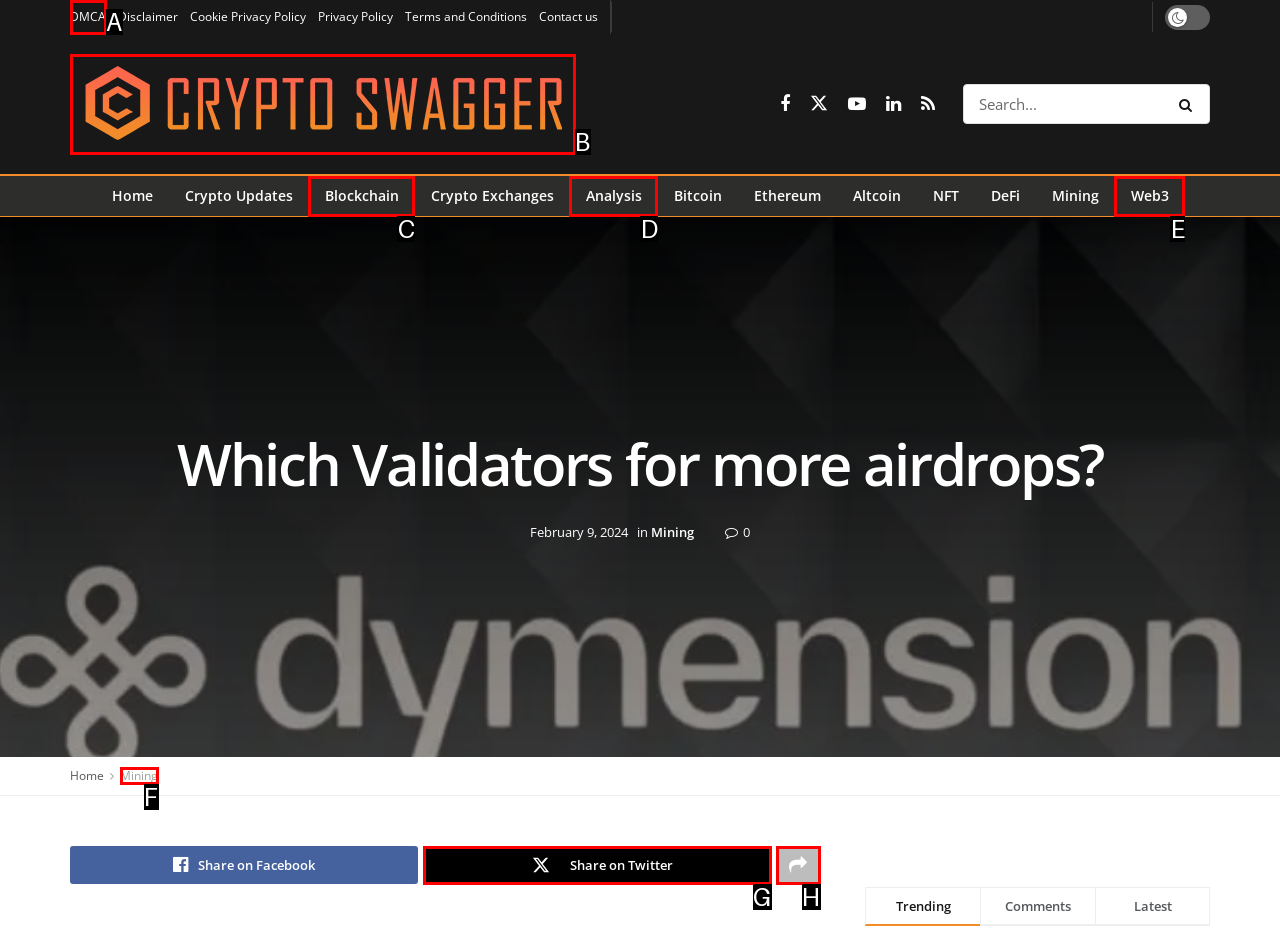Determine which option matches the description: Home. Answer using the letter of the option.

None